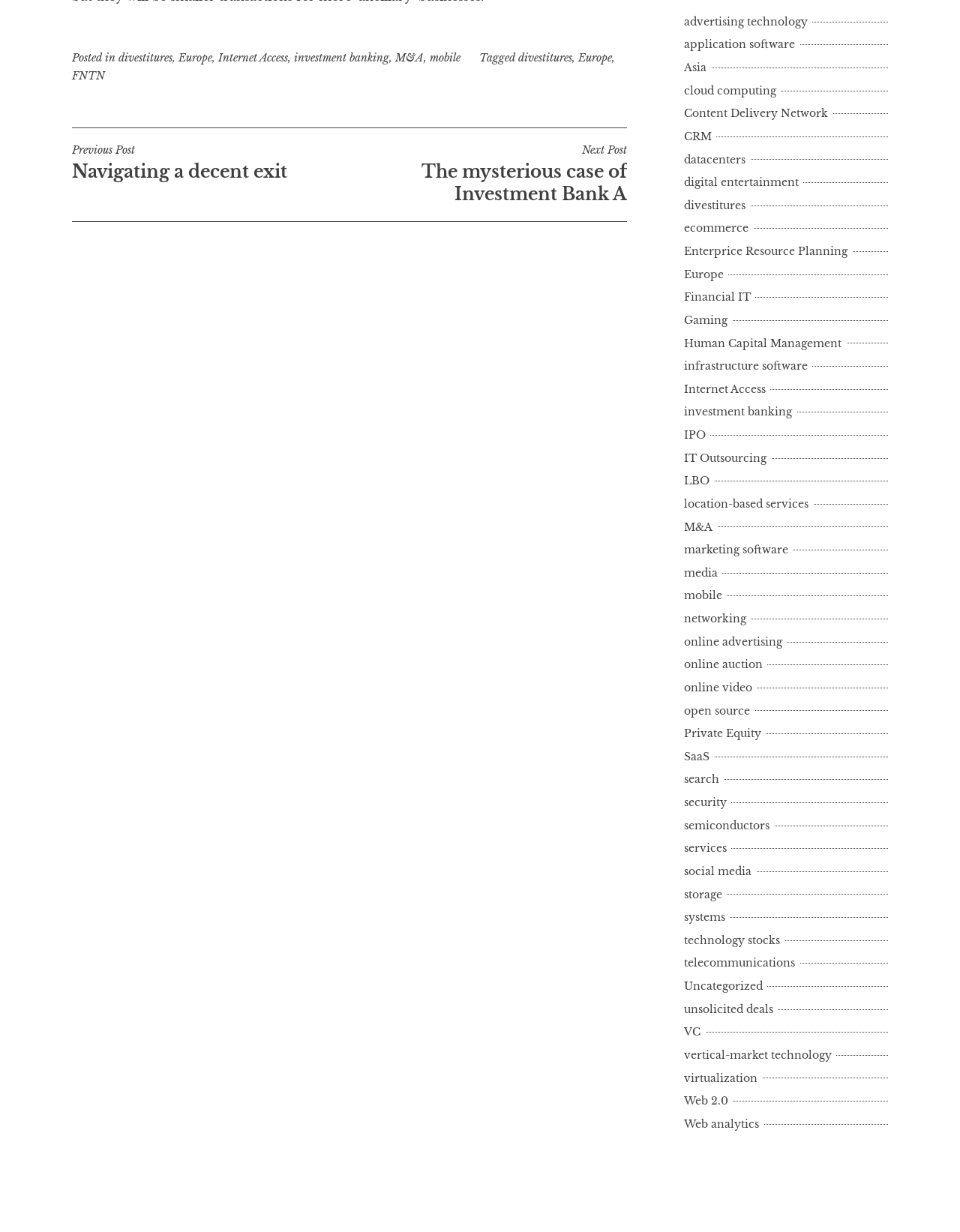Pinpoint the bounding box coordinates of the clickable element to carry out the following instruction: "Click on the 'divestitures' link."

[0.123, 0.041, 0.18, 0.052]